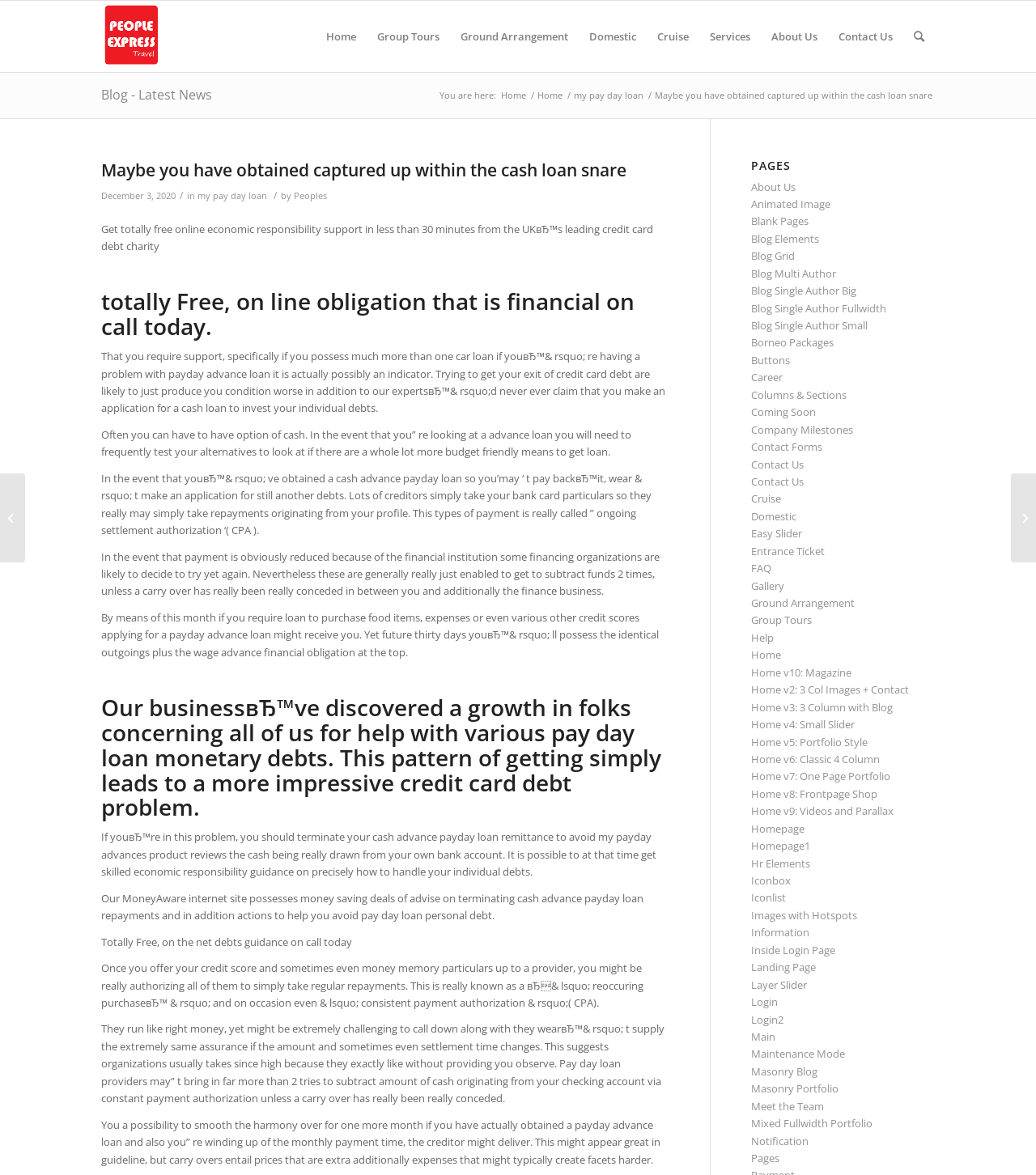Find the bounding box coordinates for the area that must be clicked to perform this action: "Visit the 'About Us' page".

[0.725, 0.153, 0.768, 0.165]